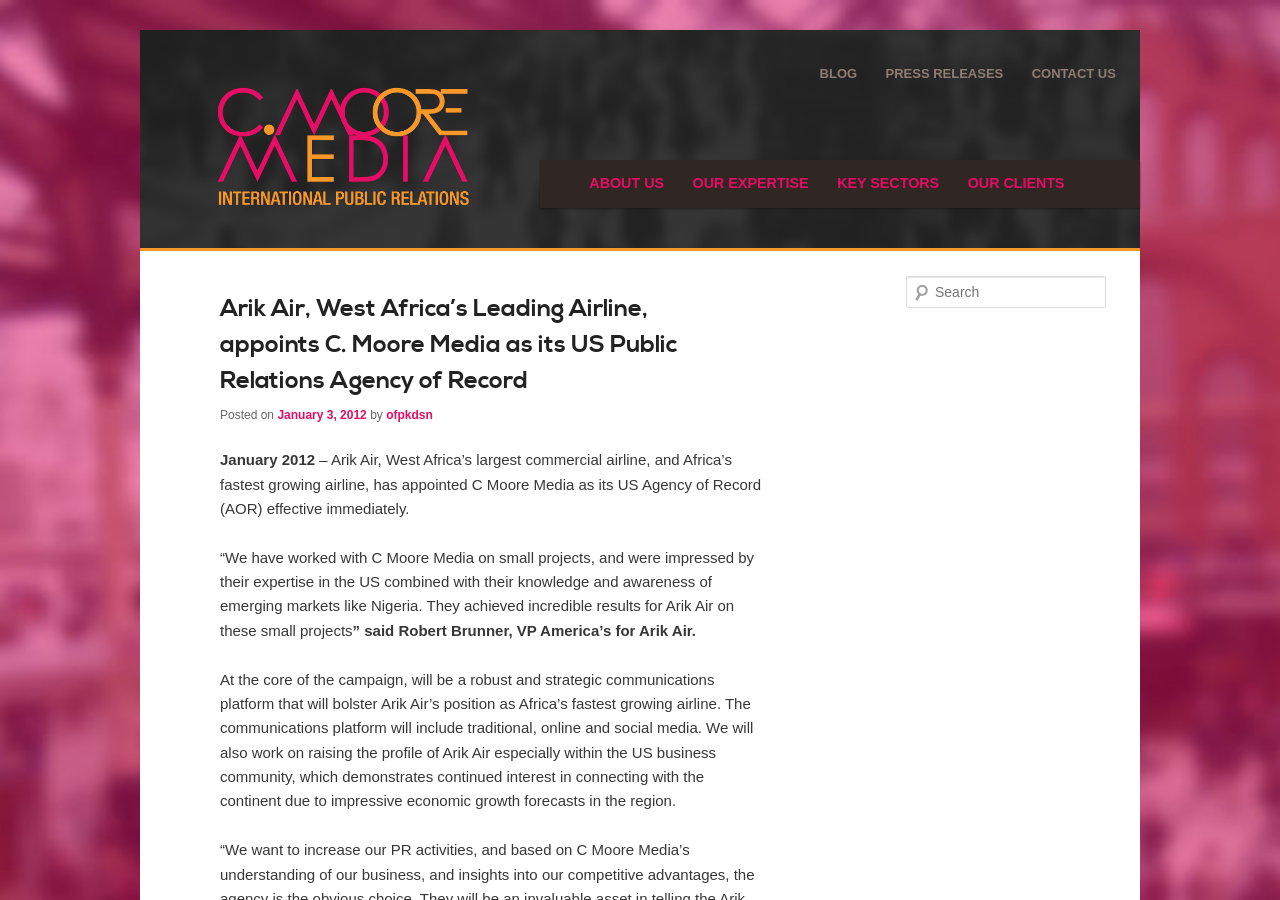Determine the bounding box coordinates of the region to click in order to accomplish the following instruction: "Visit the 'HasenChat Music – Free Music Stream' page". Provide the coordinates as four float numbers between 0 and 1, specifically [left, top, right, bottom].

None